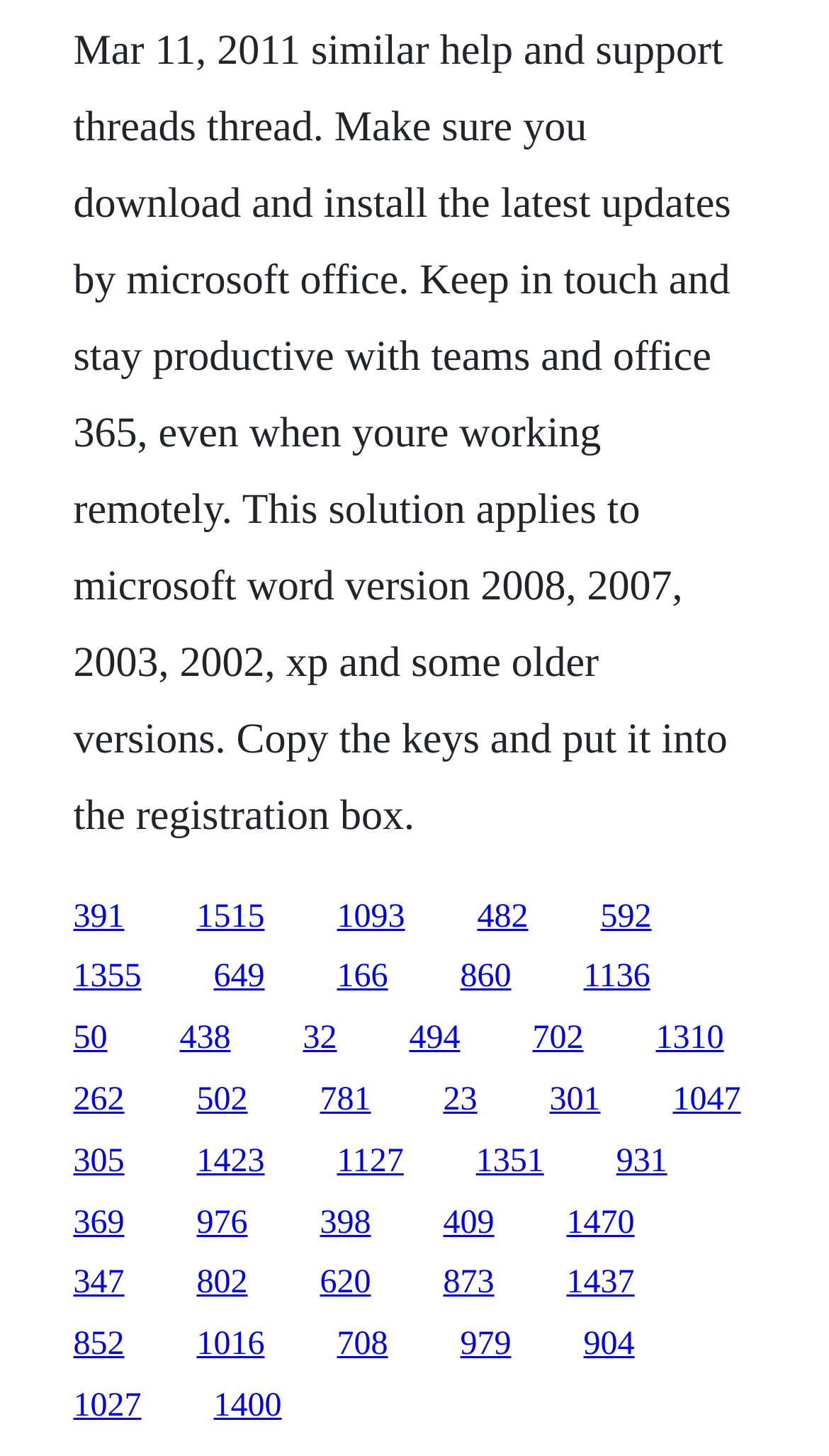Refer to the image and provide an in-depth answer to the question: 
How many links have a width greater than 0.1?

By examining the bounding box coordinates of each link, I counted 20 links with a width greater than 0.1, calculated as the difference between the x2 and x1 coordinates.